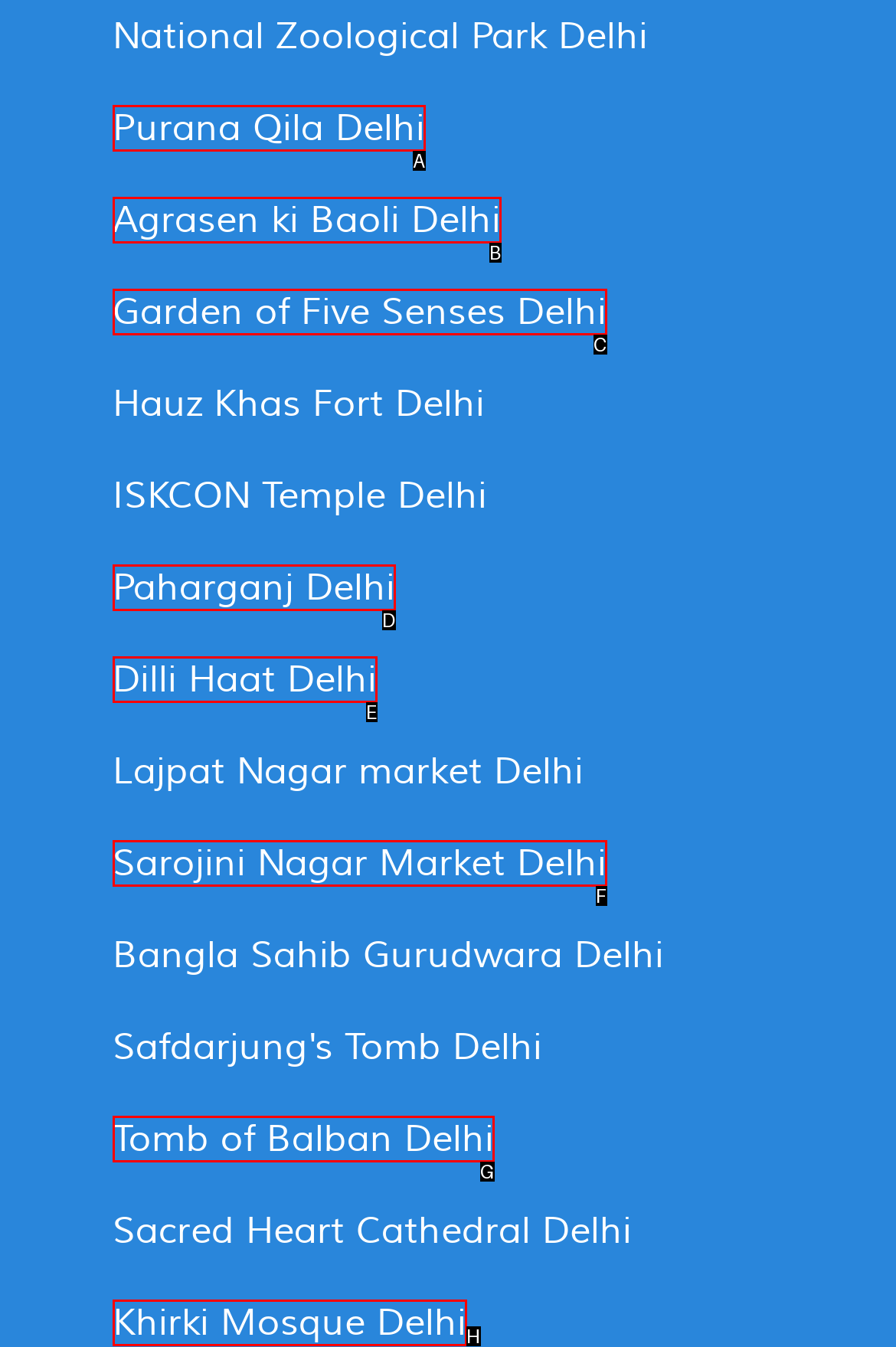Choose the letter of the UI element that aligns with the following description: Paharganj Delhi
State your answer as the letter from the listed options.

D